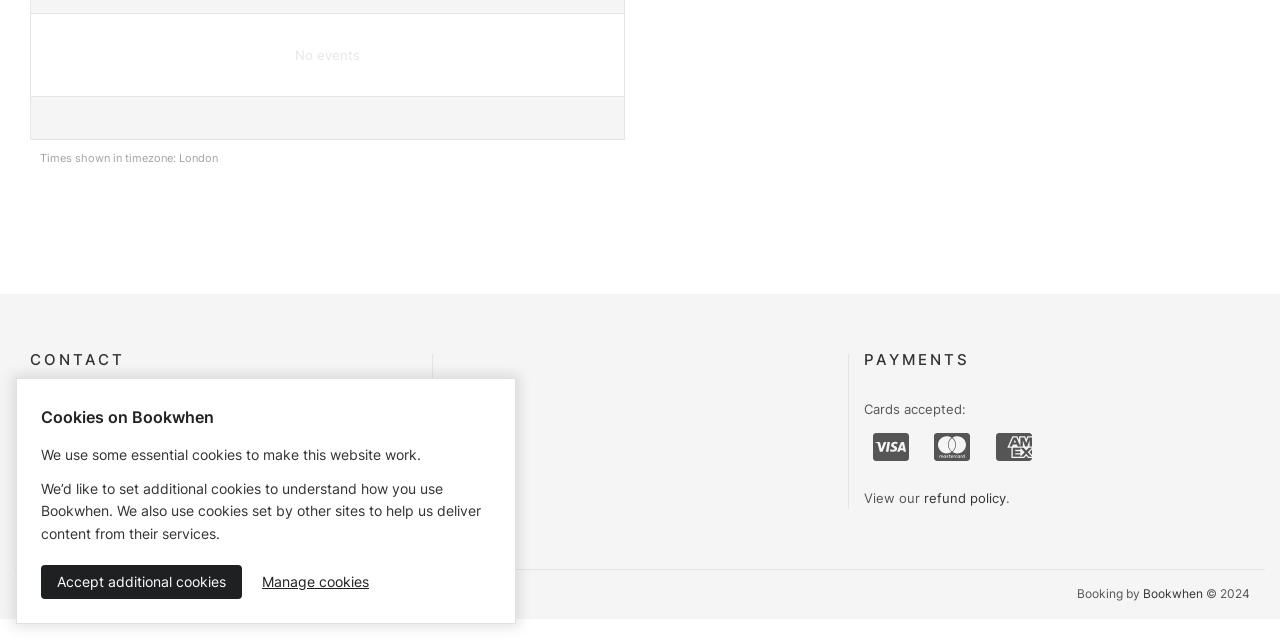Please predict the bounding box coordinates (top-left x, top-left y, bottom-right x, bottom-right y) for the UI element in the screenshot that fits the description: Accept additional cookies

[0.032, 0.883, 0.189, 0.936]